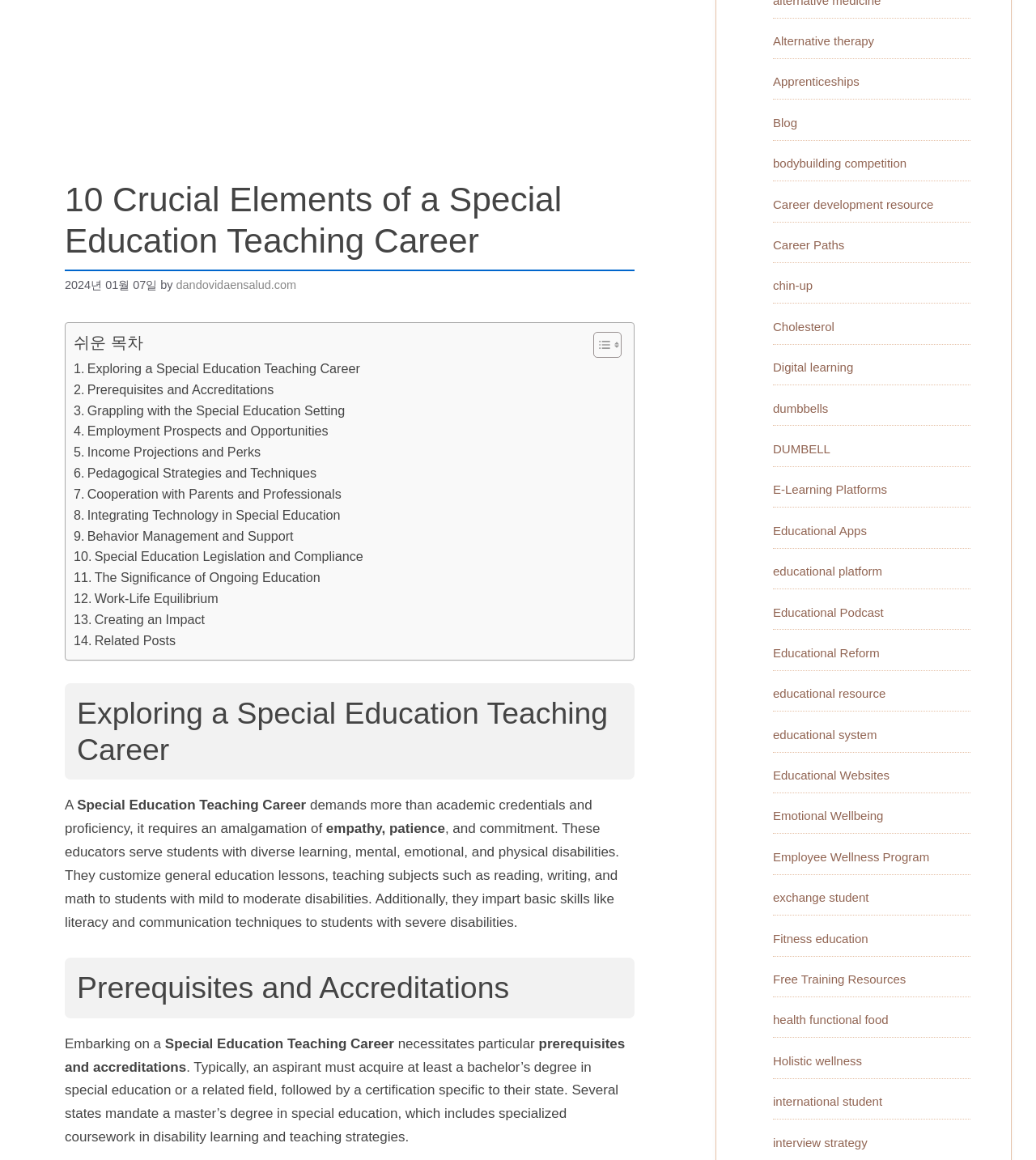From the webpage screenshot, predict the bounding box of the UI element that matches this description: "Behavior Management and Support".

[0.071, 0.453, 0.283, 0.471]